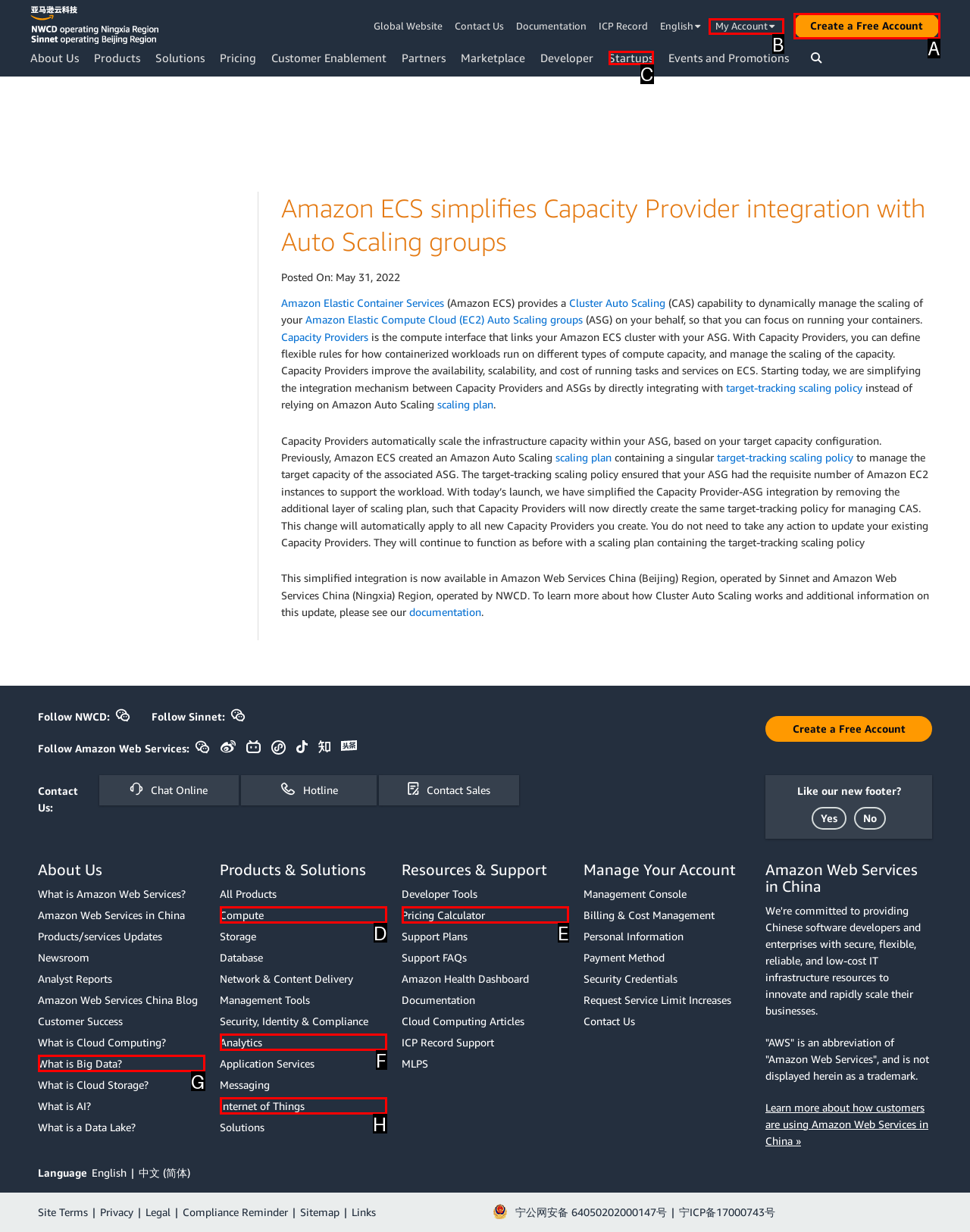Identify the correct UI element to click to follow this instruction: Click the 'Access account options' button
Respond with the letter of the appropriate choice from the displayed options.

B